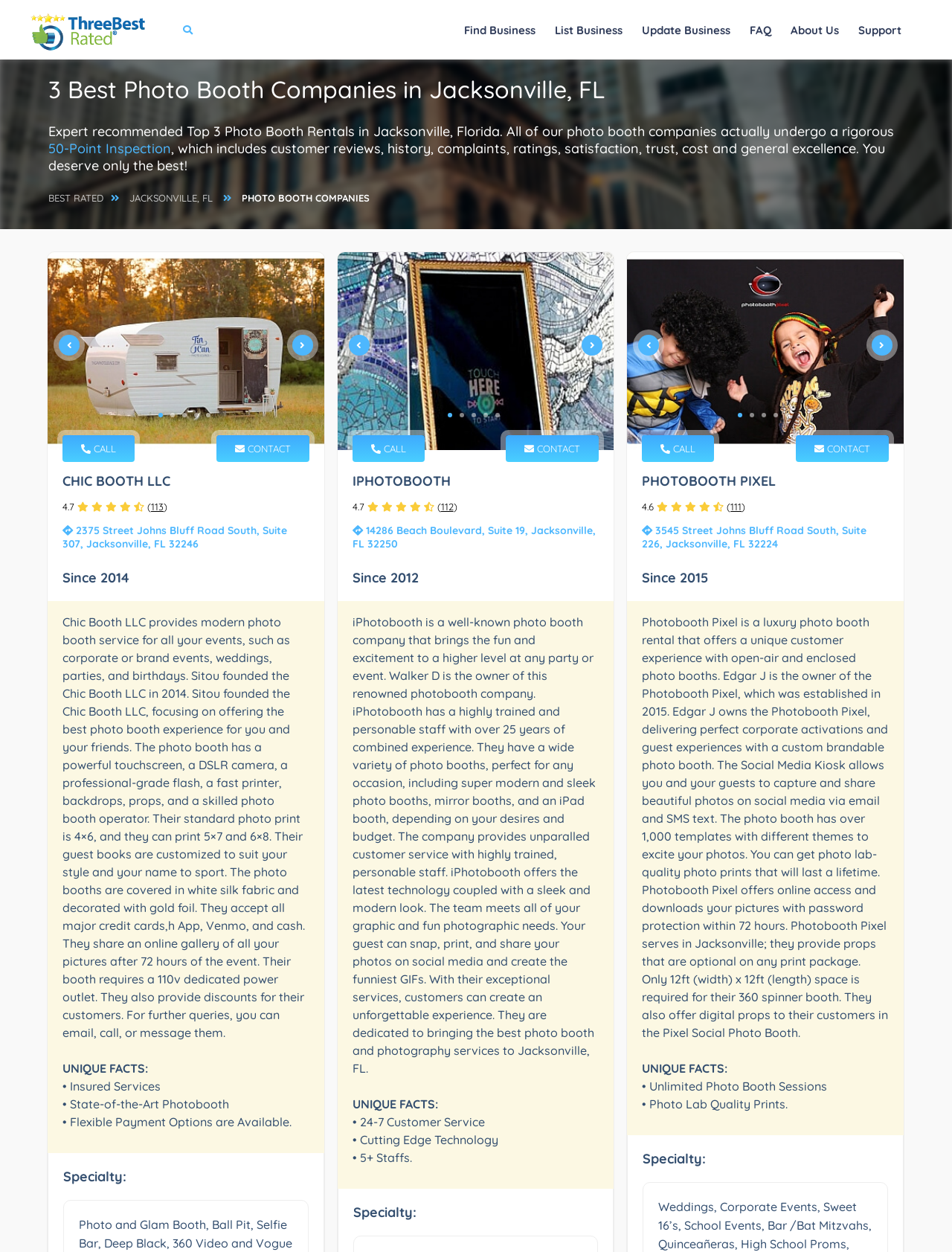What is the rating of Chic Booth LLC?
Please answer the question with as much detail and depth as you can.

I looked at the rating of Chic Booth LLC, and it has a rating of 4.7 out of 5. This rating is indicated by the number '4.7' next to the company's name.